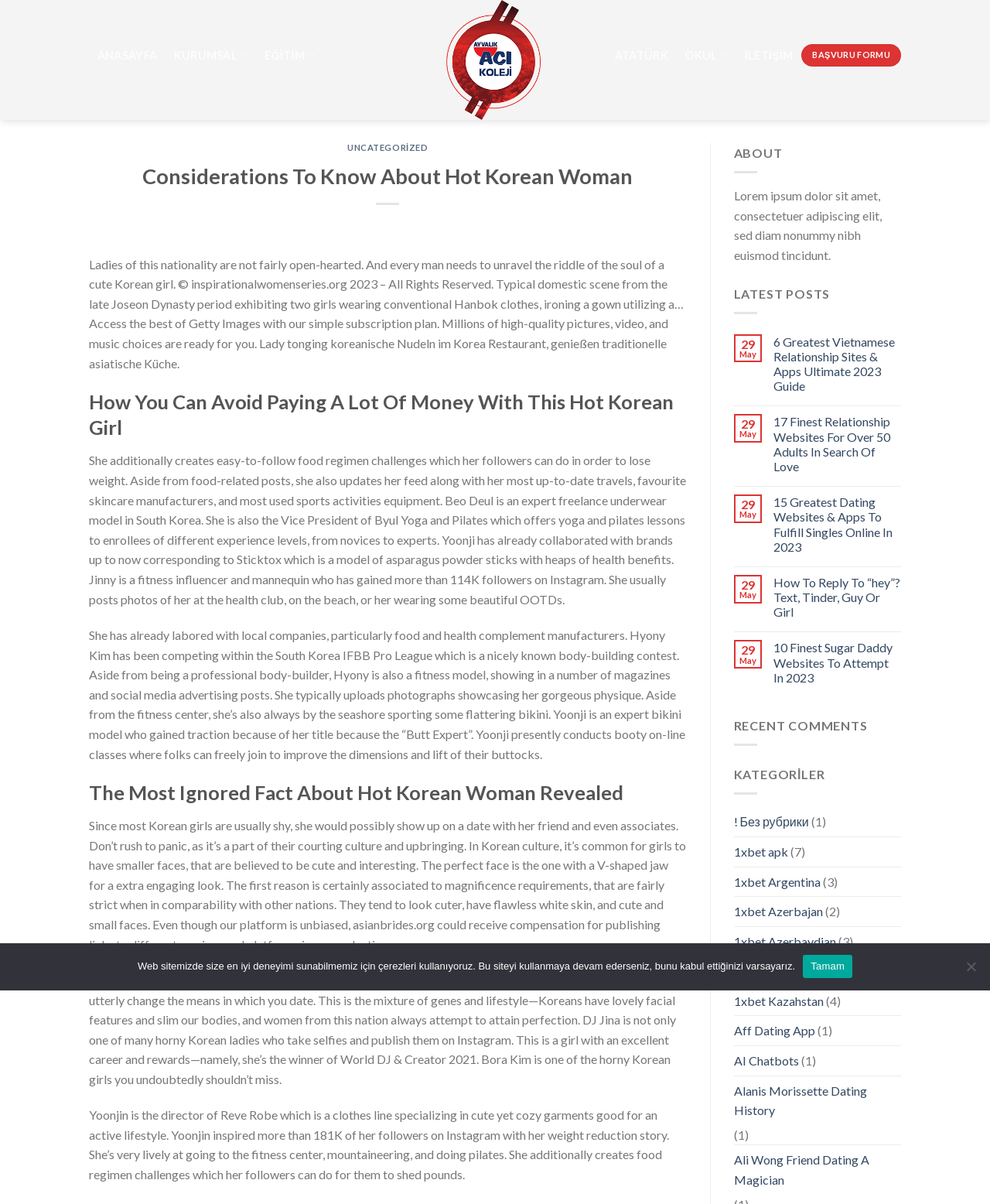Locate the UI element described by Aff Dating App and provide its bounding box coordinates. Use the format (top-left x, top-left y, bottom-right x, bottom-right y) with all values as floating point numbers between 0 and 1.

[0.741, 0.844, 0.823, 0.868]